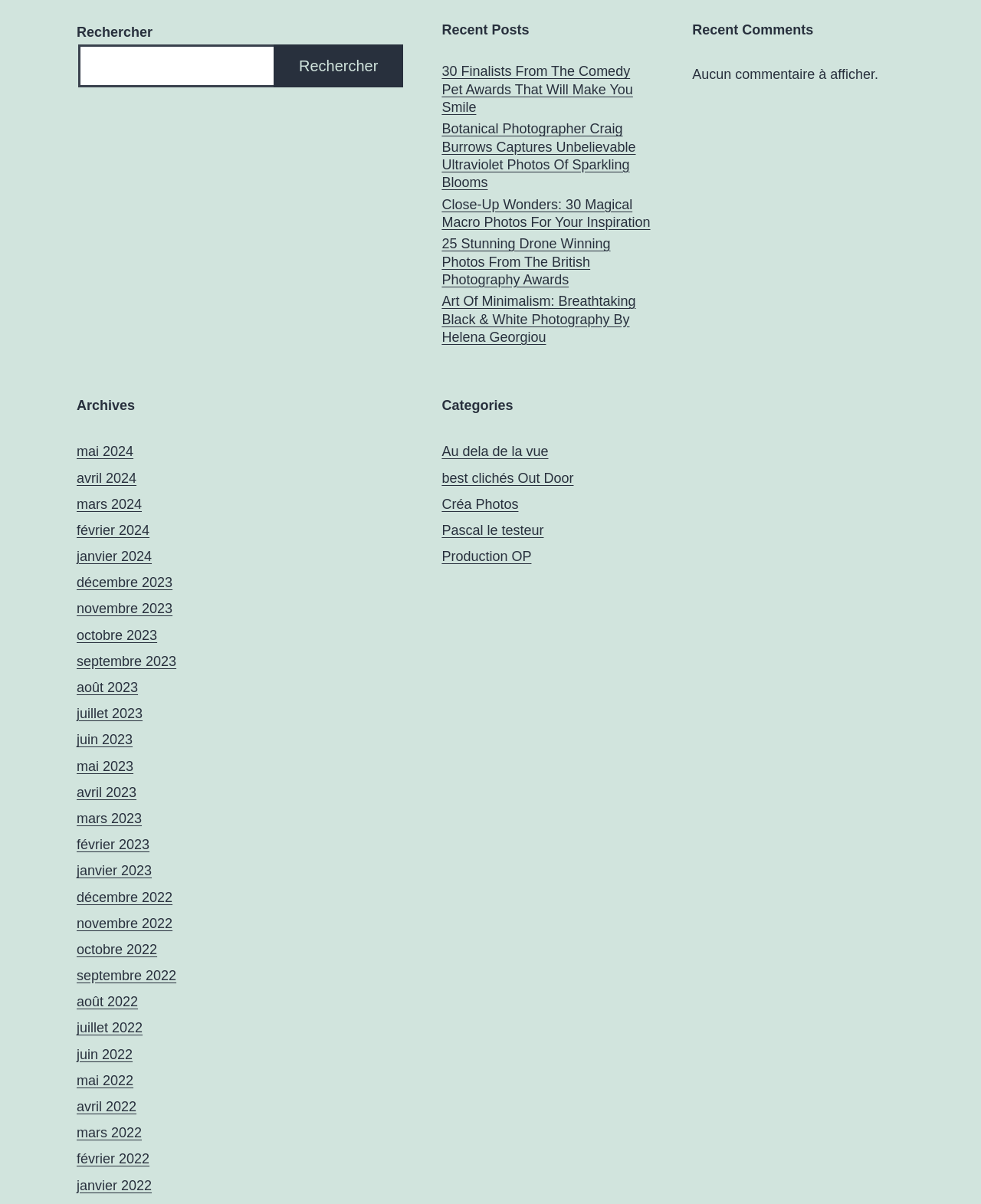Provide a short answer using a single word or phrase for the following question: 
What is the title of the first recent post?

30 Finalists From The Comedy Pet Awards That Will Make You Smile